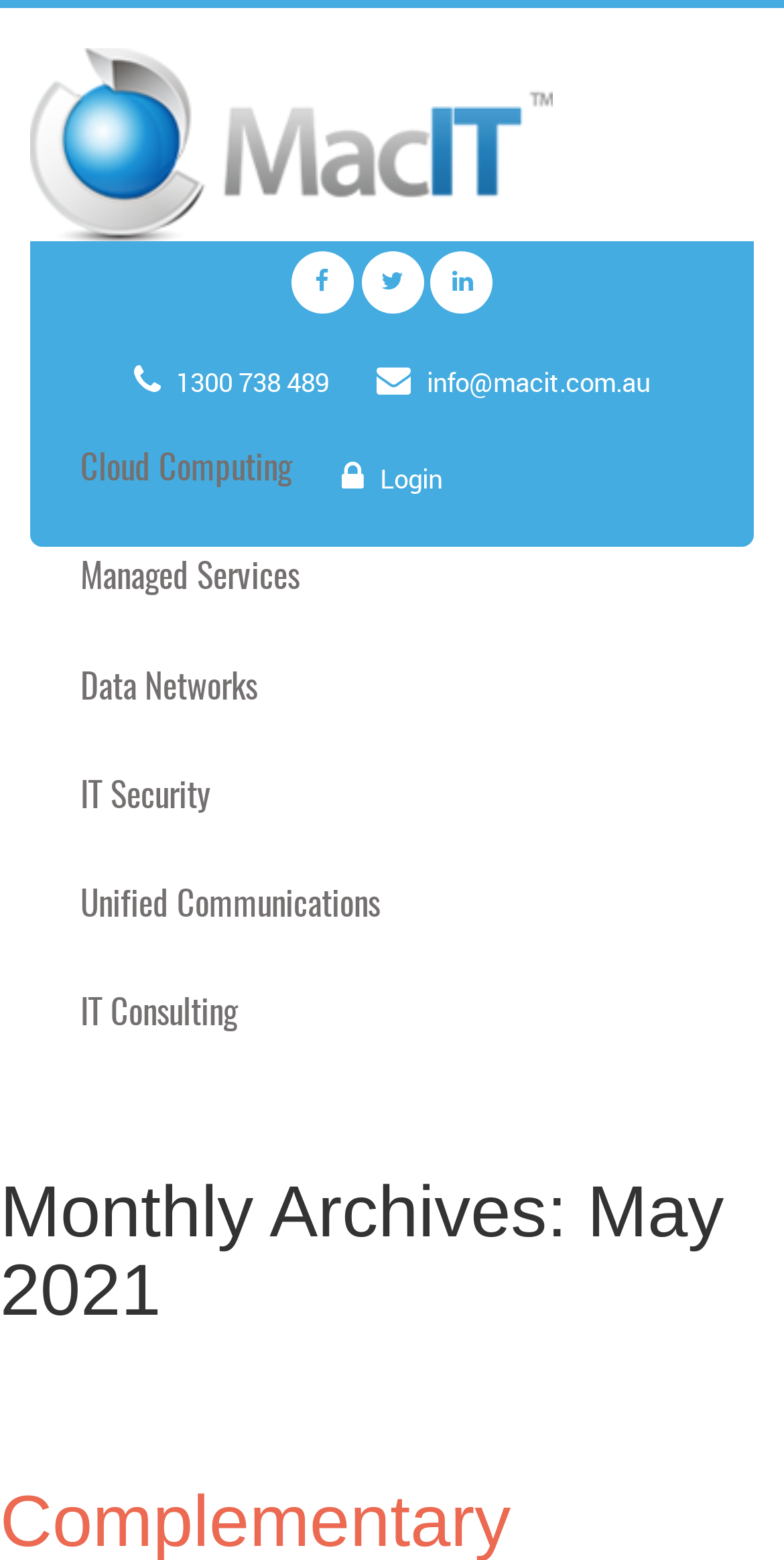Identify the primary heading of the webpage and provide its text.

Monthly Archives: May 2021